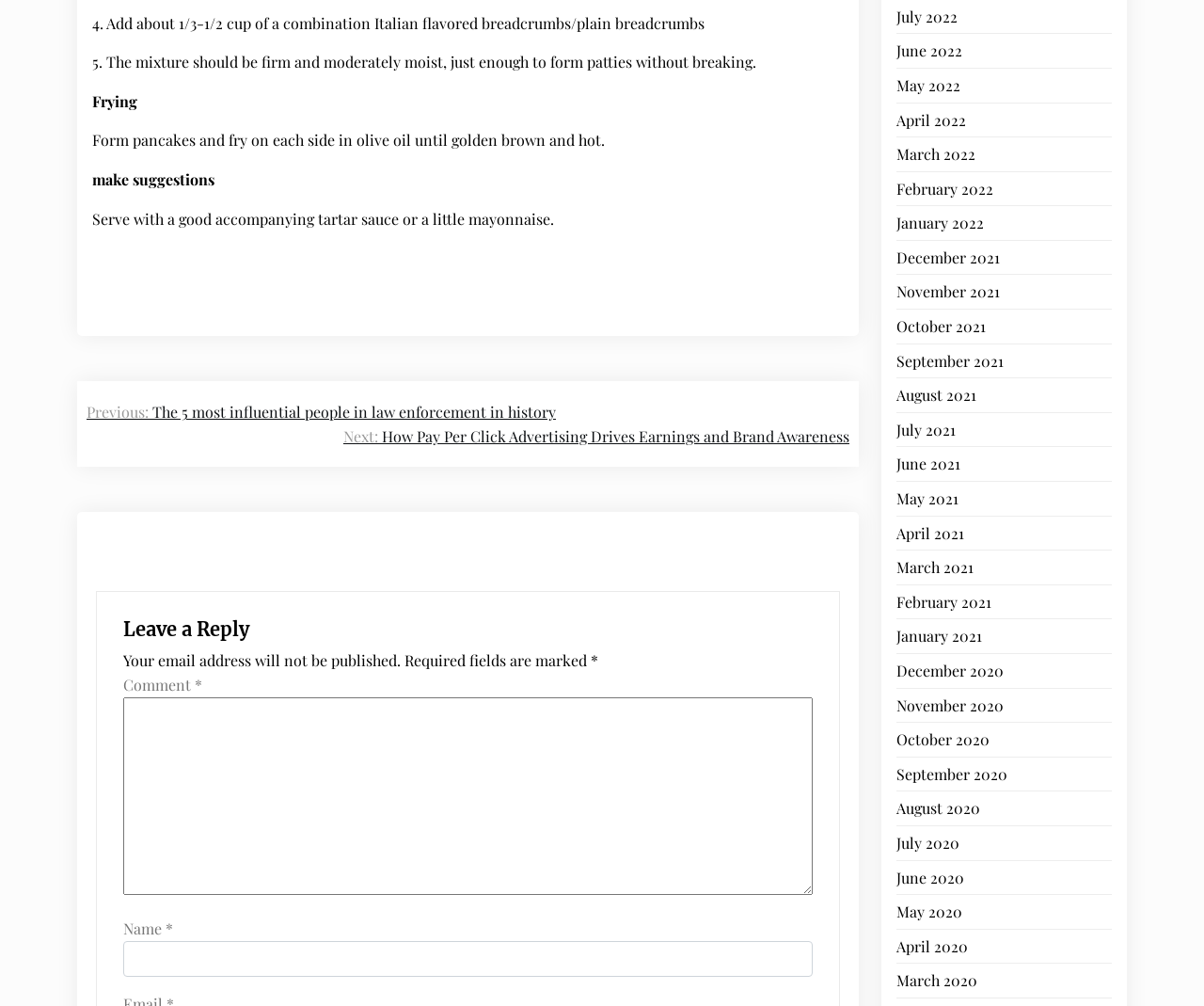Determine the bounding box coordinates for the clickable element required to fulfill the instruction: "Select Harvard citation style". Provide the coordinates as four float numbers between 0 and 1, i.e., [left, top, right, bottom].

None